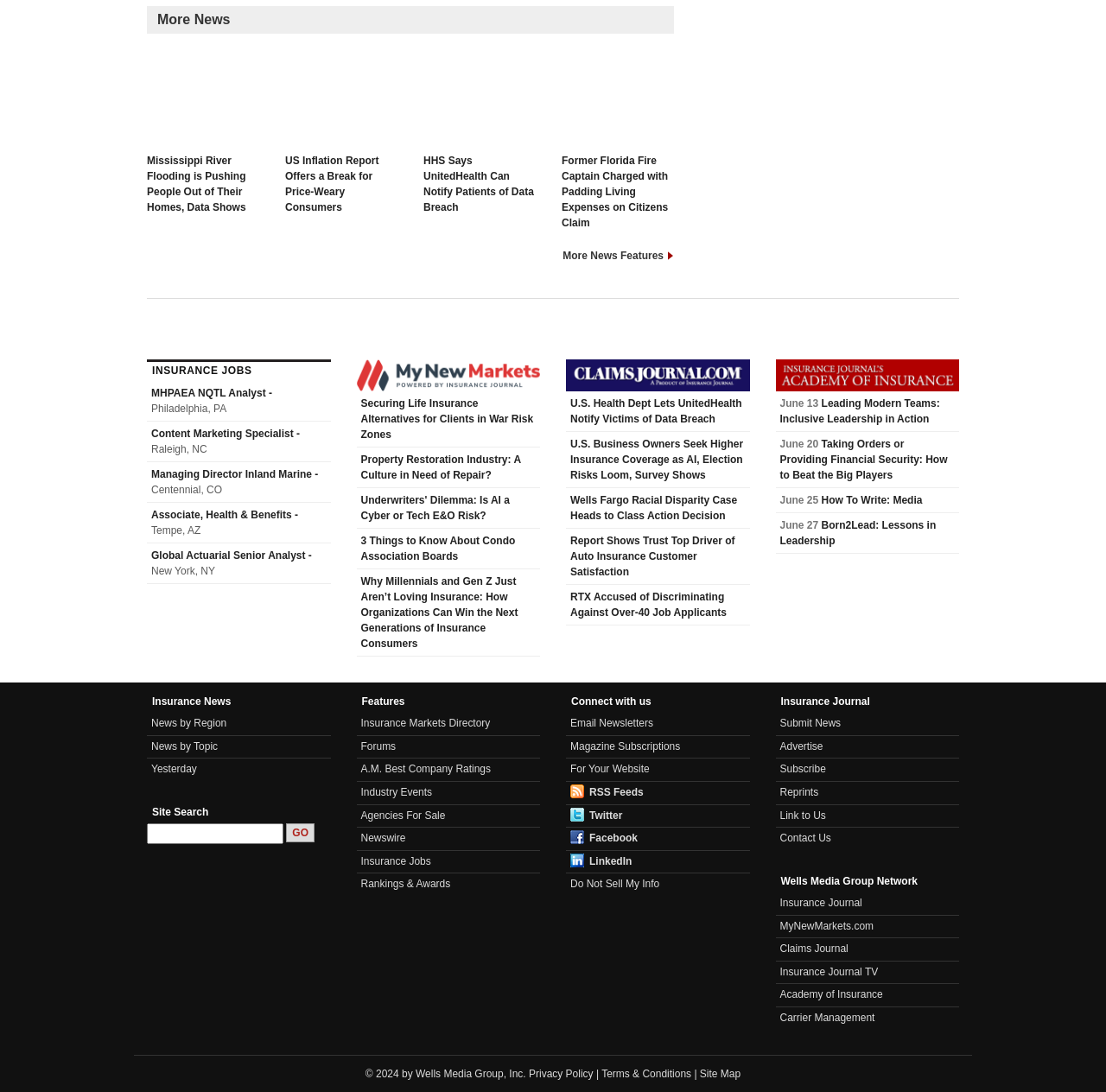Bounding box coordinates are specified in the format (top-left x, top-left y, bottom-right x, bottom-right y). All values are floating point numbers bounded between 0 and 1. Please provide the bounding box coordinate of the region this sentence describes: Do Not Sell My Info

[0.516, 0.804, 0.596, 0.815]